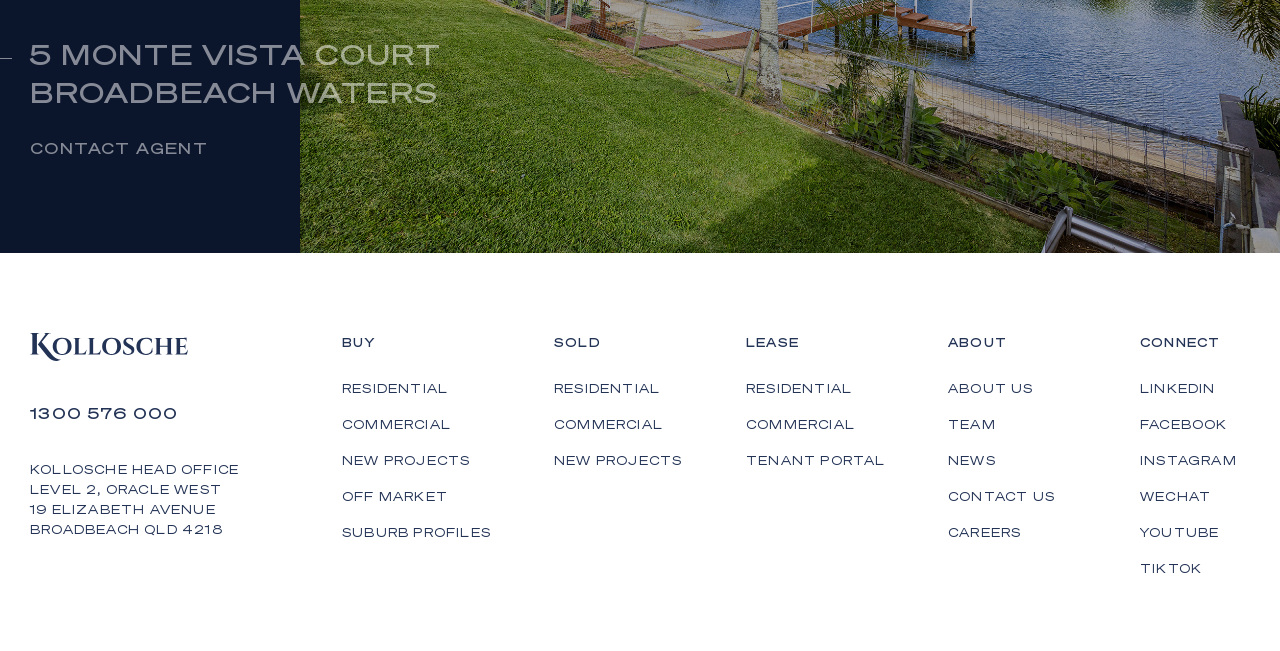What is the phone number to contact the agent?
Using the image provided, answer with just one word or phrase.

1300 576 000